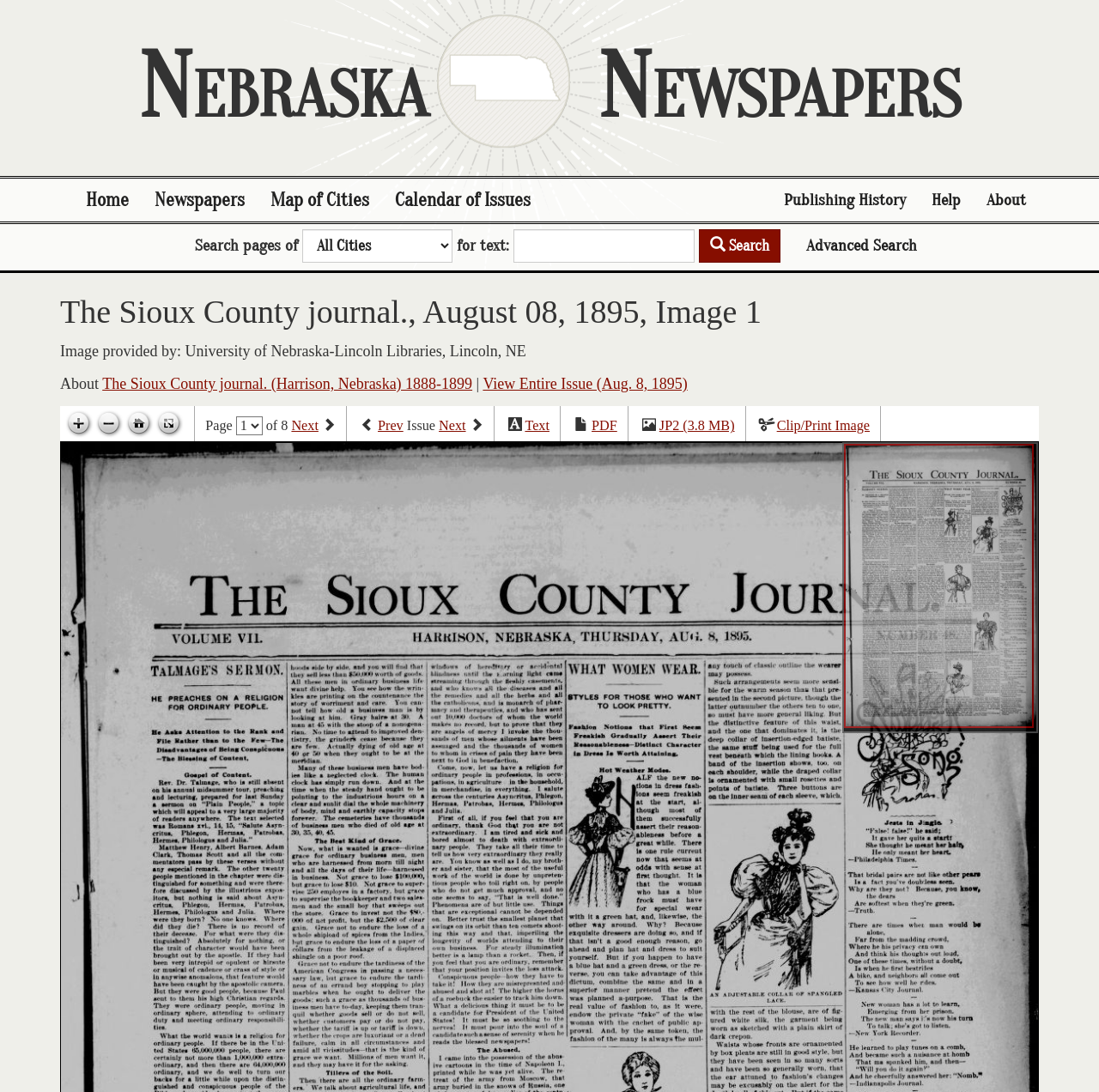Could you find the bounding box coordinates of the clickable area to complete this instruction: "Go to home page"?

[0.066, 0.164, 0.129, 0.203]